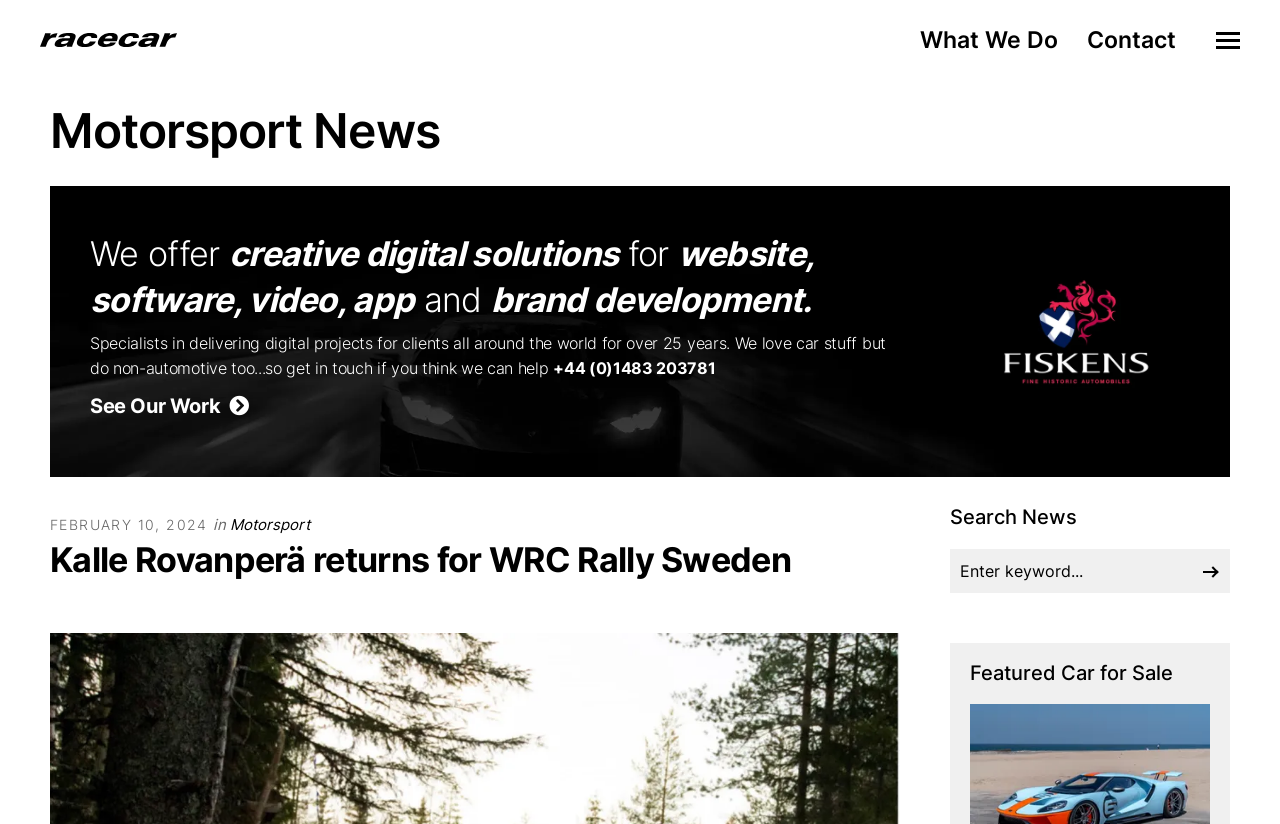Please identify the bounding box coordinates of the clickable region that I should interact with to perform the following instruction: "View 'See Our Work'". The coordinates should be expressed as four float numbers between 0 and 1, i.e., [left, top, right, bottom].

[0.07, 0.478, 0.195, 0.507]